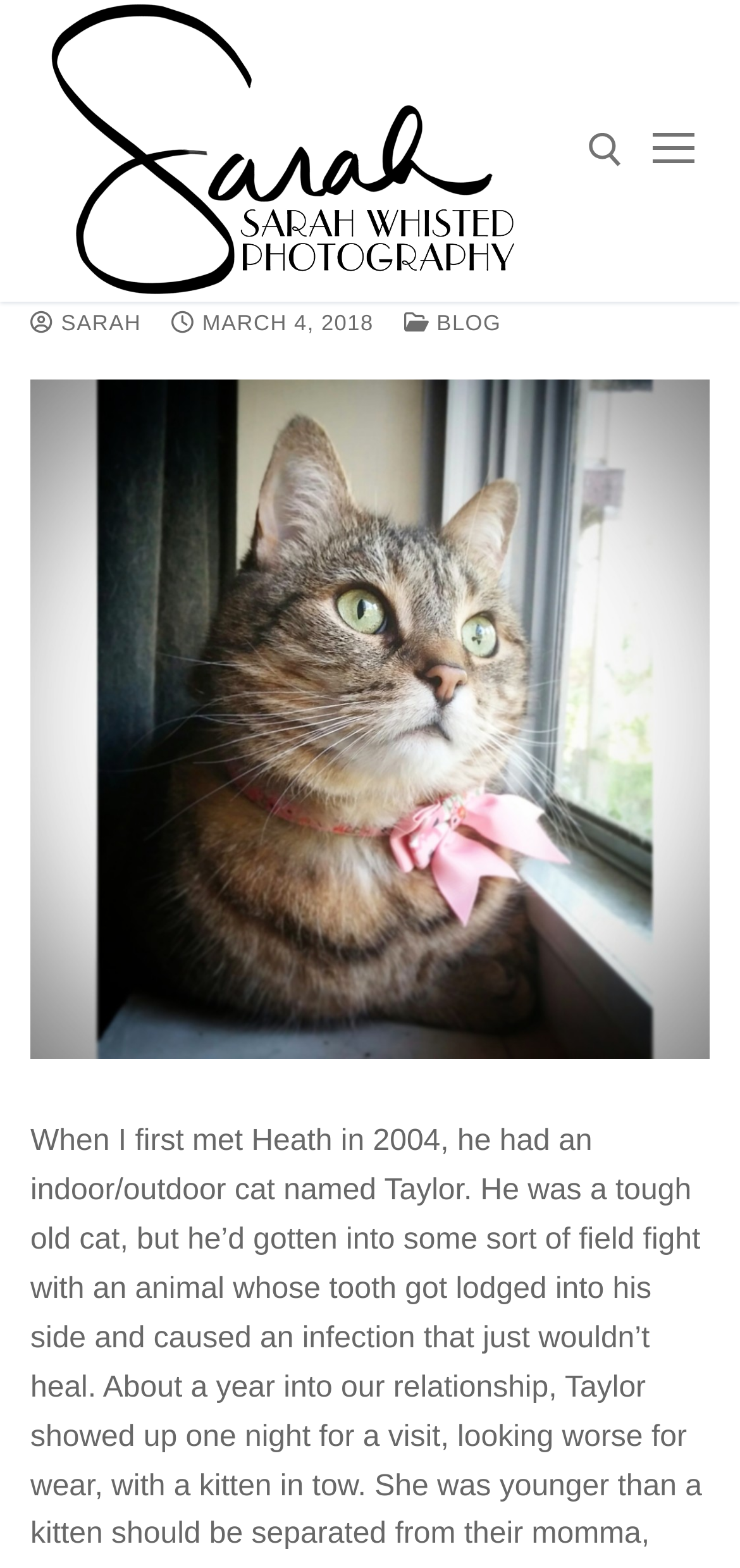What is the photographer's name?
Look at the screenshot and respond with one word or a short phrase.

Sarah Whisted